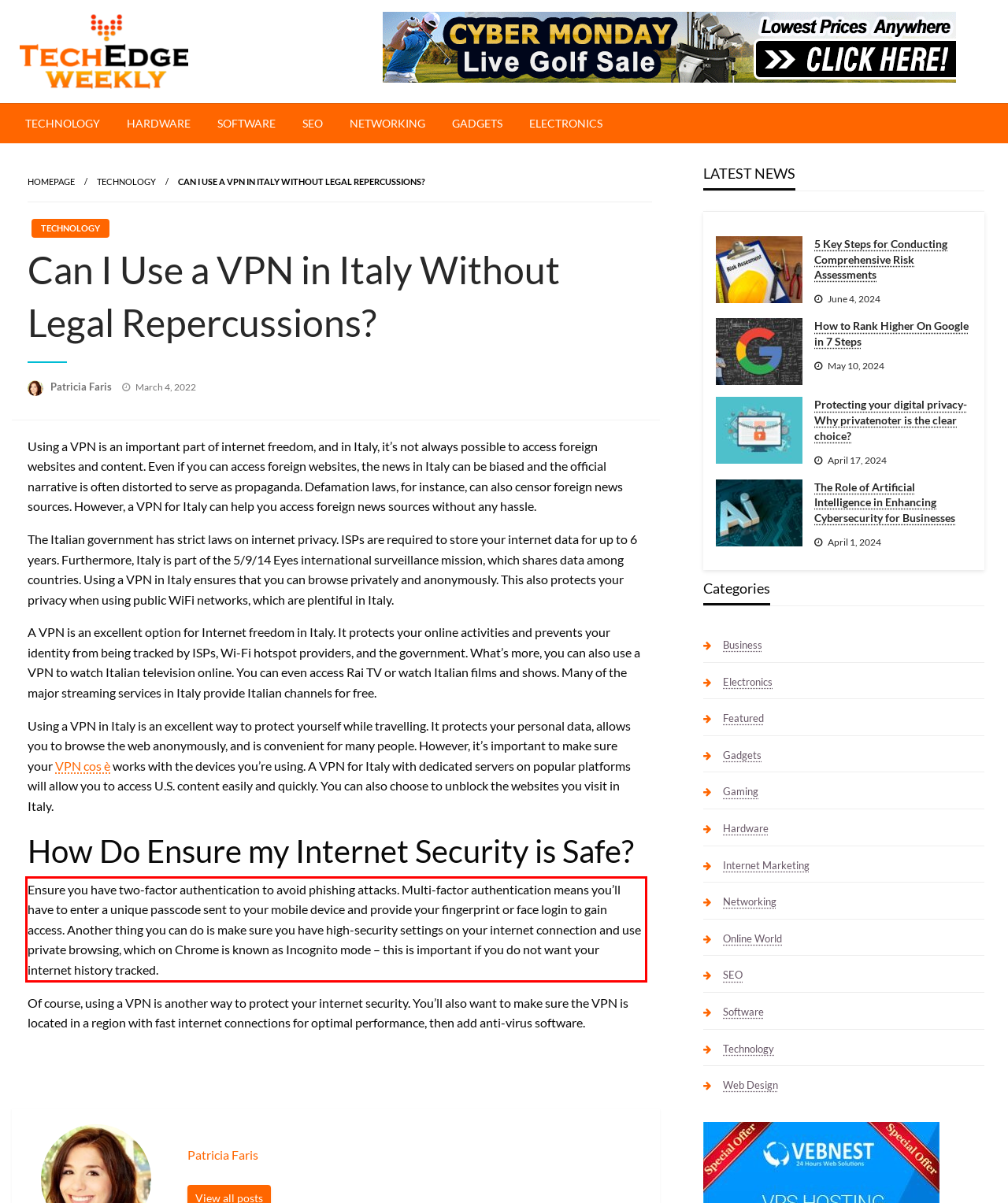Identify the red bounding box in the webpage screenshot and perform OCR to generate the text content enclosed.

Ensure you have two-factor authentication to avoid phishing attacks. Multi-factor authentication means you’ll have to enter a unique passcode sent to your mobile device and provide your fingerprint or face login to gain access. Another thing you can do is make sure you have high-security settings on your internet connection and use private browsing, which on Chrome is known as Incognito mode – this is important if you do not want your internet history tracked.